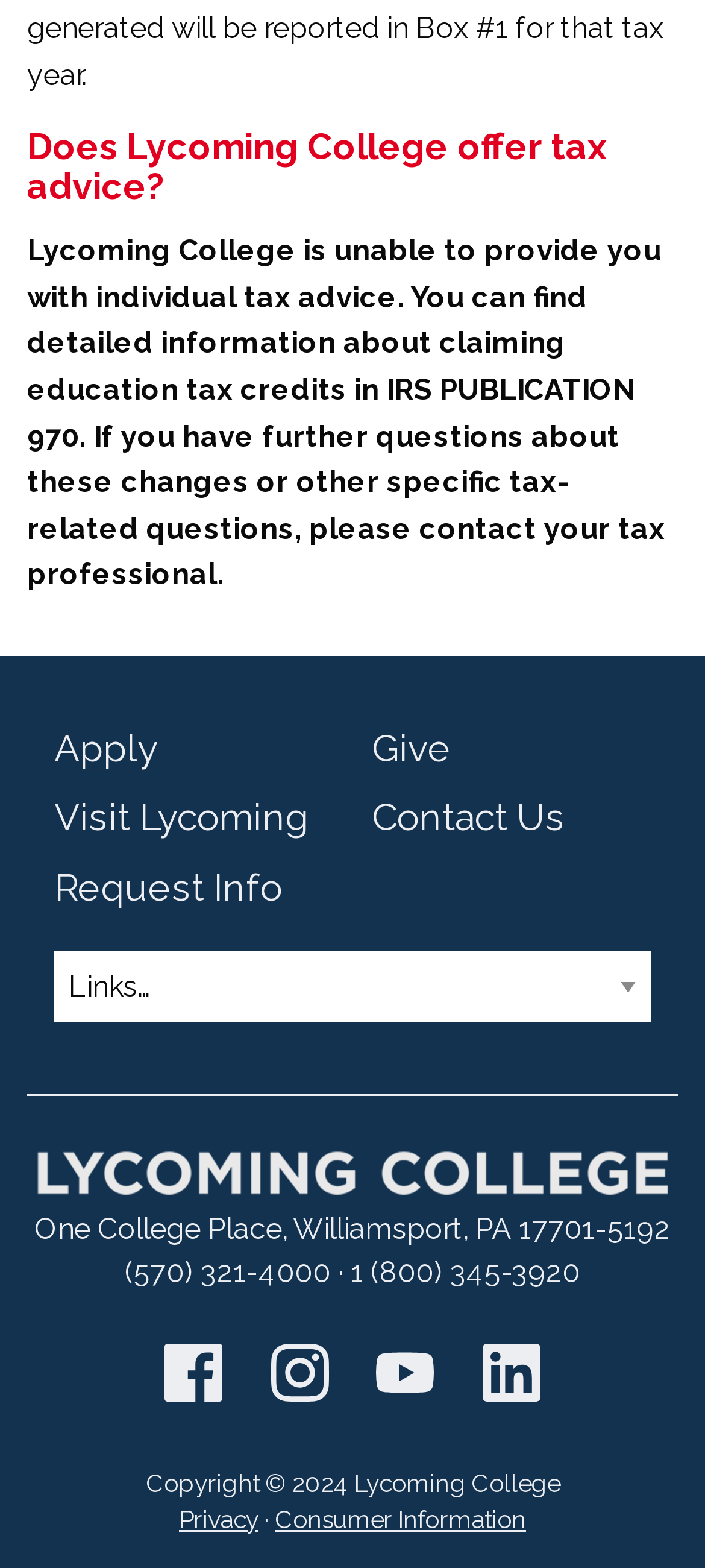Please identify the bounding box coordinates of the area that needs to be clicked to follow this instruction: "Visit Lycoming".

[0.077, 0.506, 0.438, 0.535]